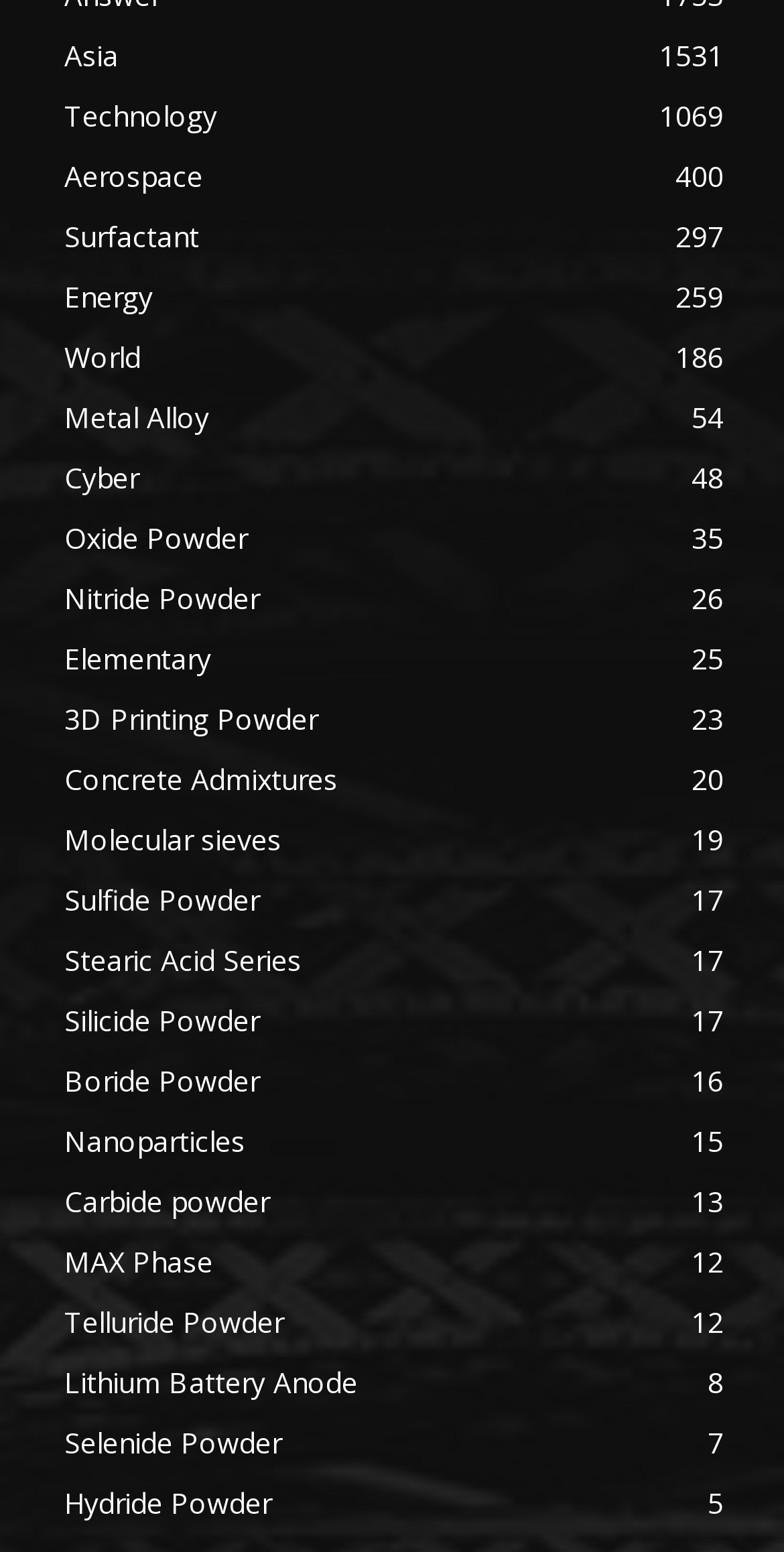Identify the bounding box coordinates necessary to click and complete the given instruction: "View Technology".

[0.082, 0.062, 0.277, 0.087]